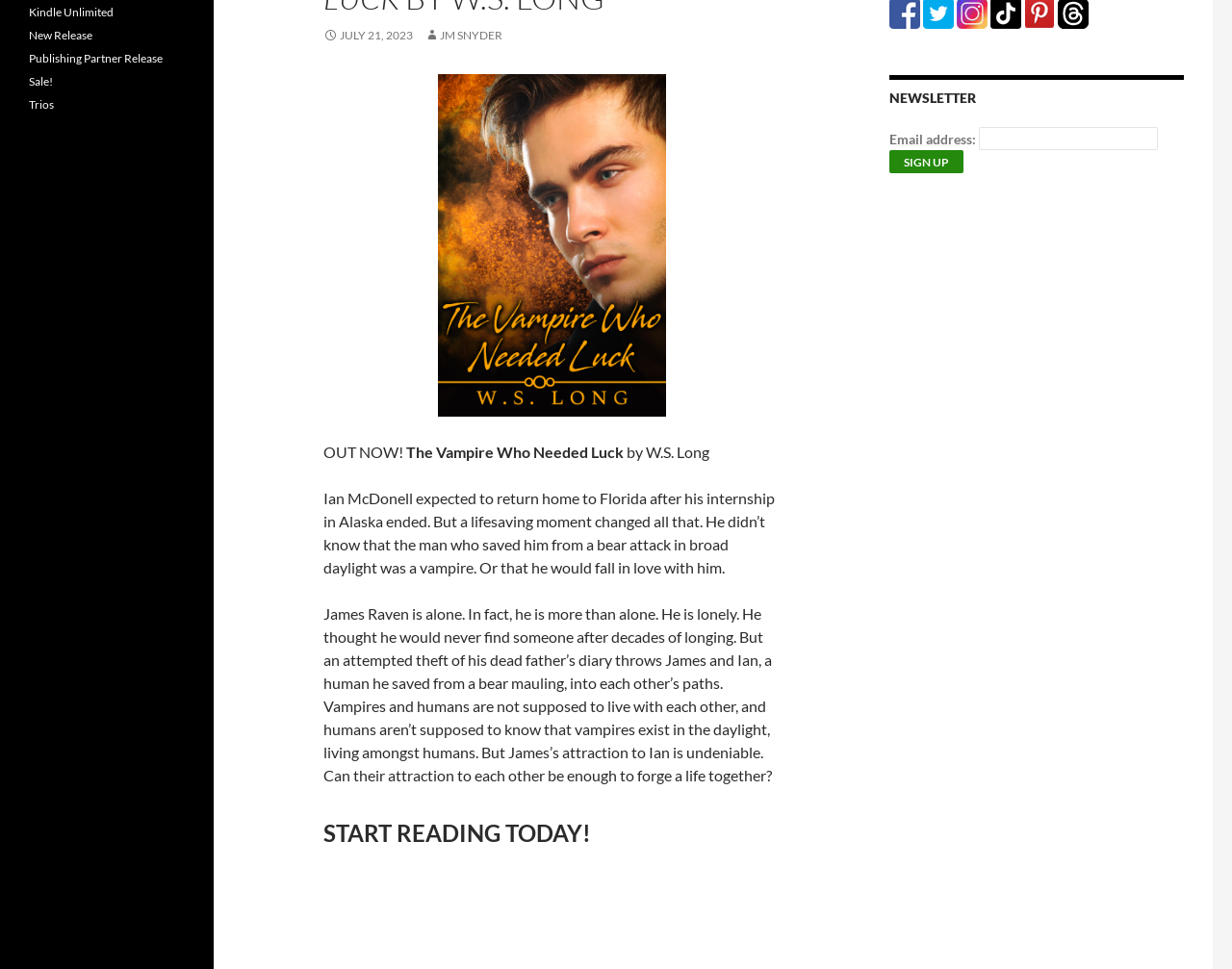Using the webpage screenshot, find the UI element described by July 21, 2023. Provide the bounding box coordinates in the format (top-left x, top-left y, bottom-right x, bottom-right y), ensuring all values are floating point numbers between 0 and 1.

[0.262, 0.029, 0.335, 0.044]